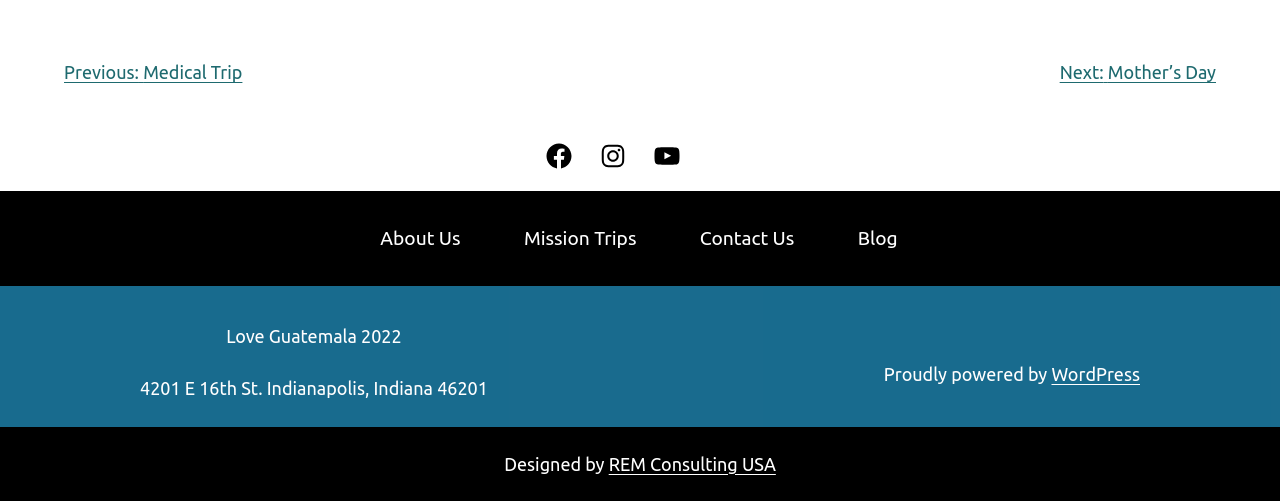Use a single word or phrase to respond to the question:
What is the platform used to power the website?

WordPress